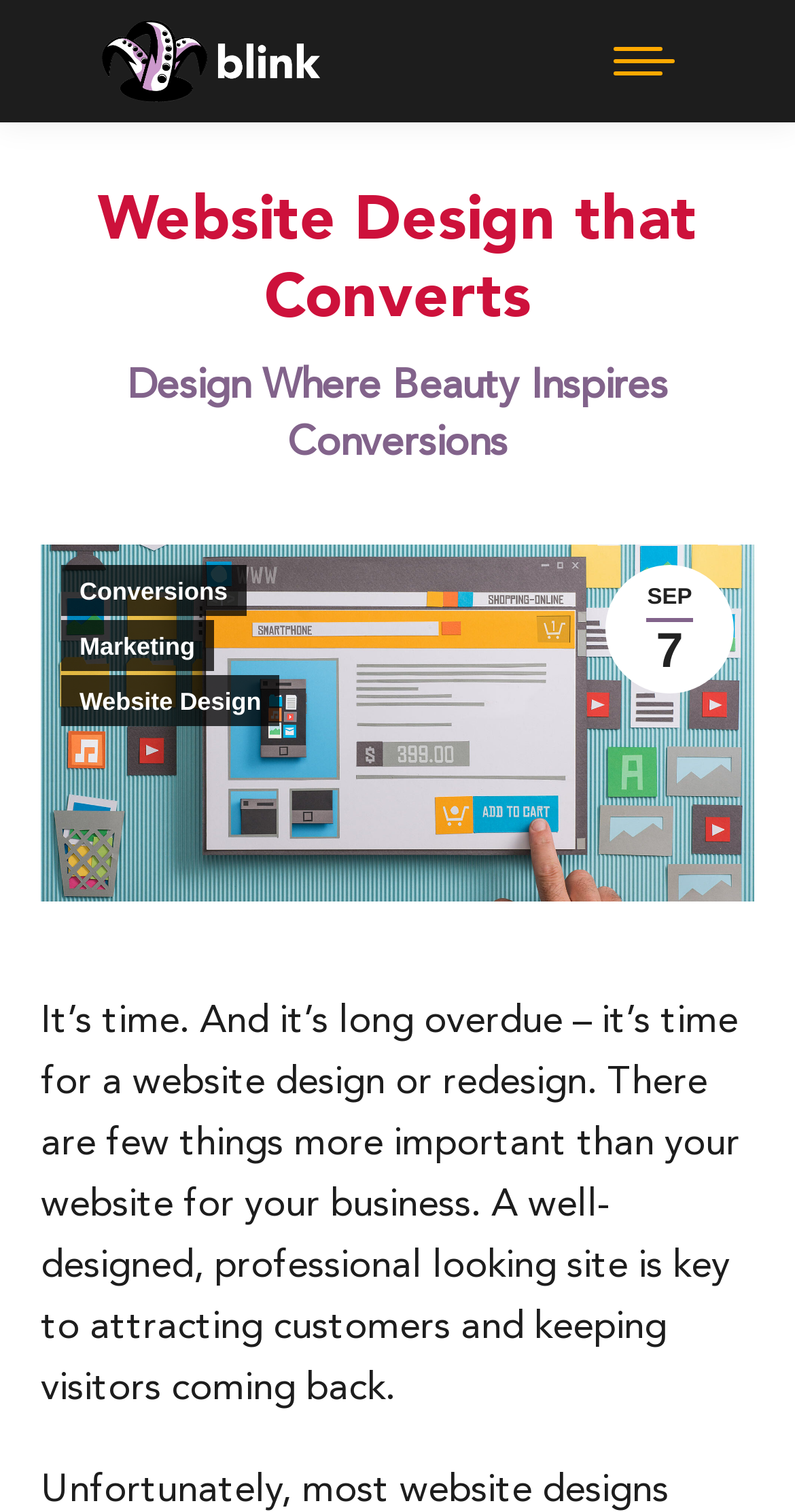Use the details in the image to answer the question thoroughly: 
What is the name of the agency?

I found the answer by looking at the link element with the text 'Blink Digital Agency' which is also accompanied by an image with the same name, indicating that it is the name of the agency.